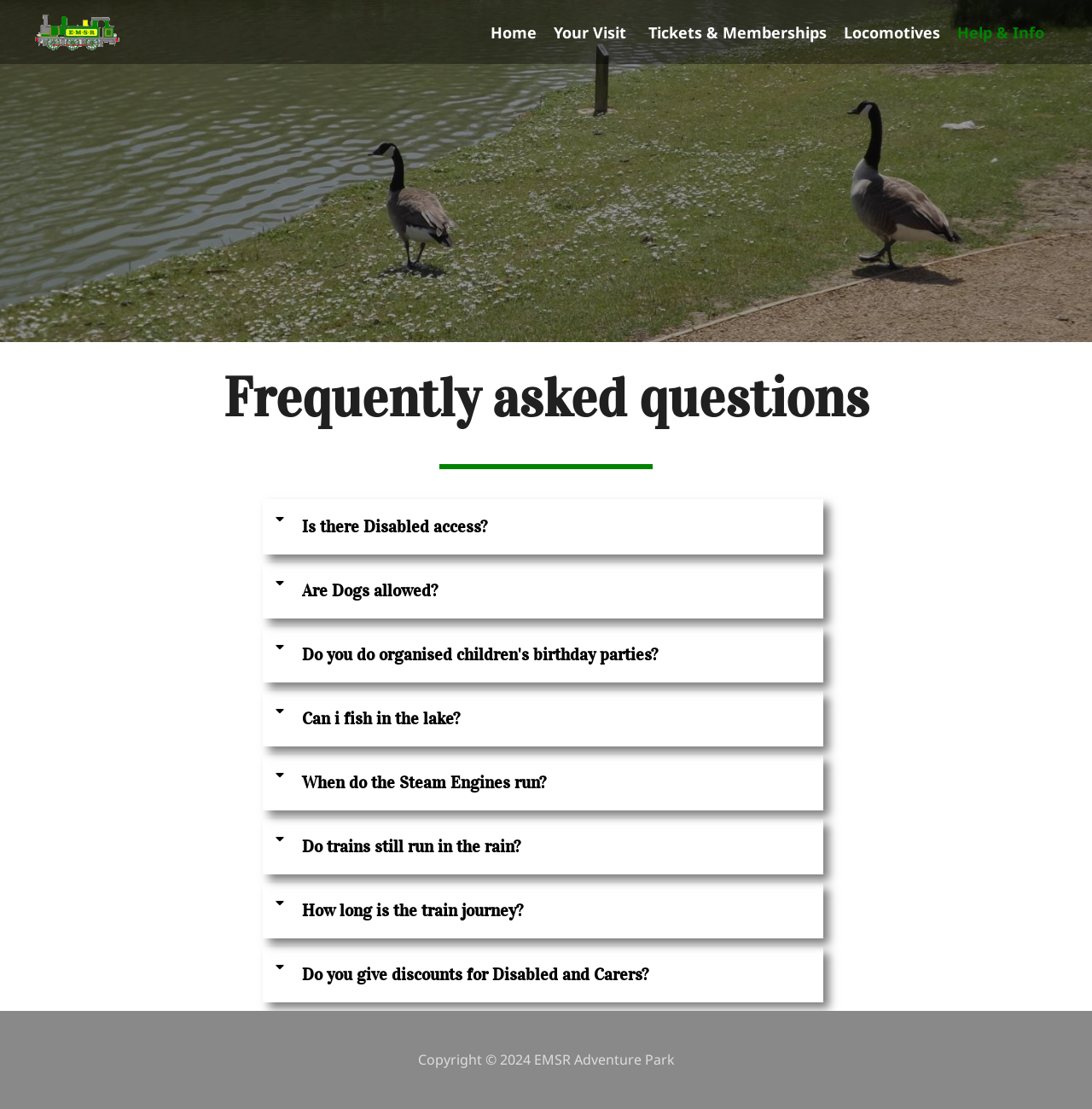Please specify the bounding box coordinates of the clickable section necessary to execute the following command: "Click on the EMSR Adventure Park link".

[0.031, 0.019, 0.109, 0.036]